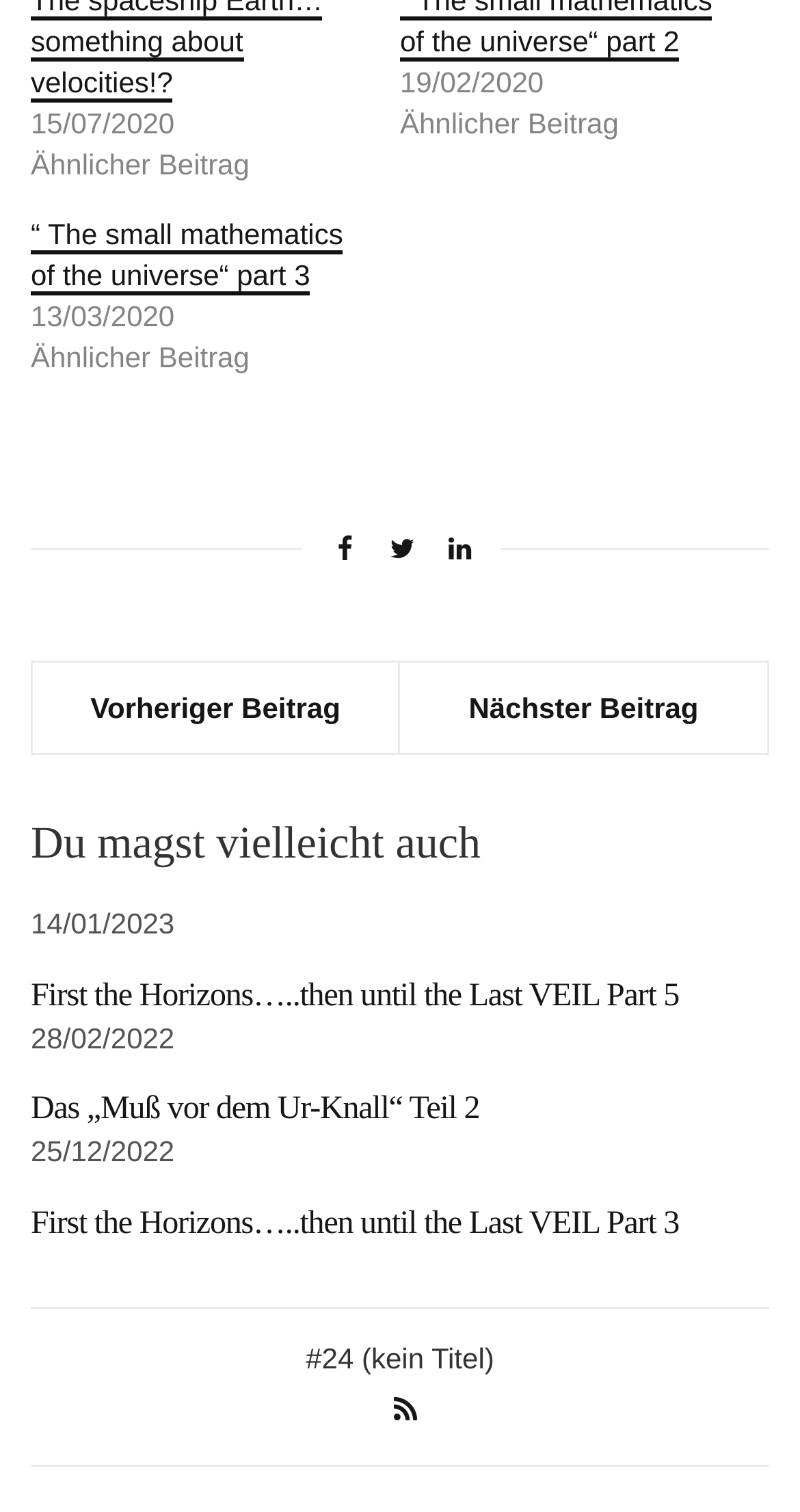Given the description: "Nächster Beitrag", determine the bounding box coordinates of the UI element. The coordinates should be formatted as four float numbers between 0 and 1, [left, top, right, bottom].

[0.5, 0.438, 0.959, 0.498]